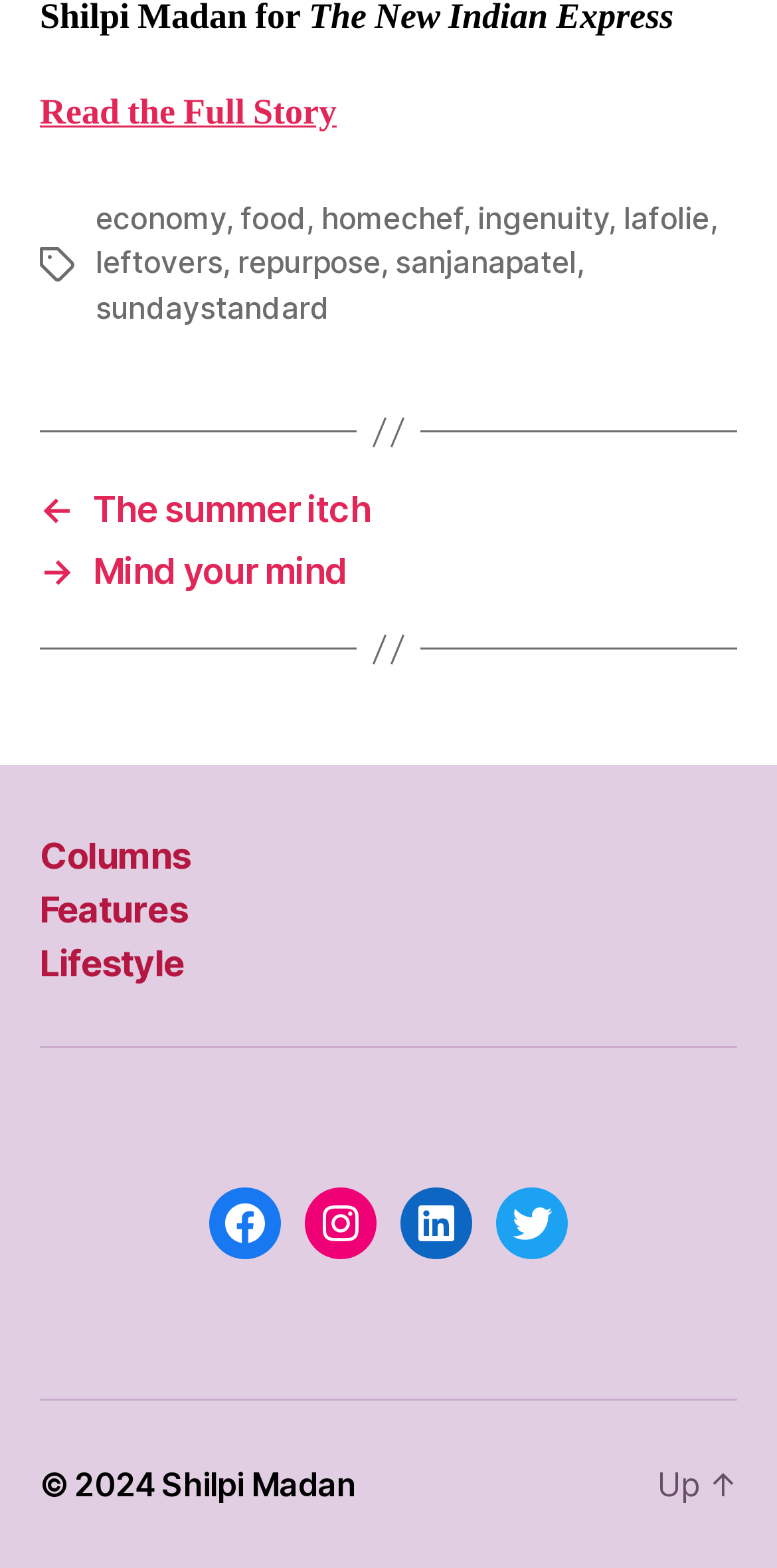What is the first tag mentioned?
Using the image, answer in one word or phrase.

economy